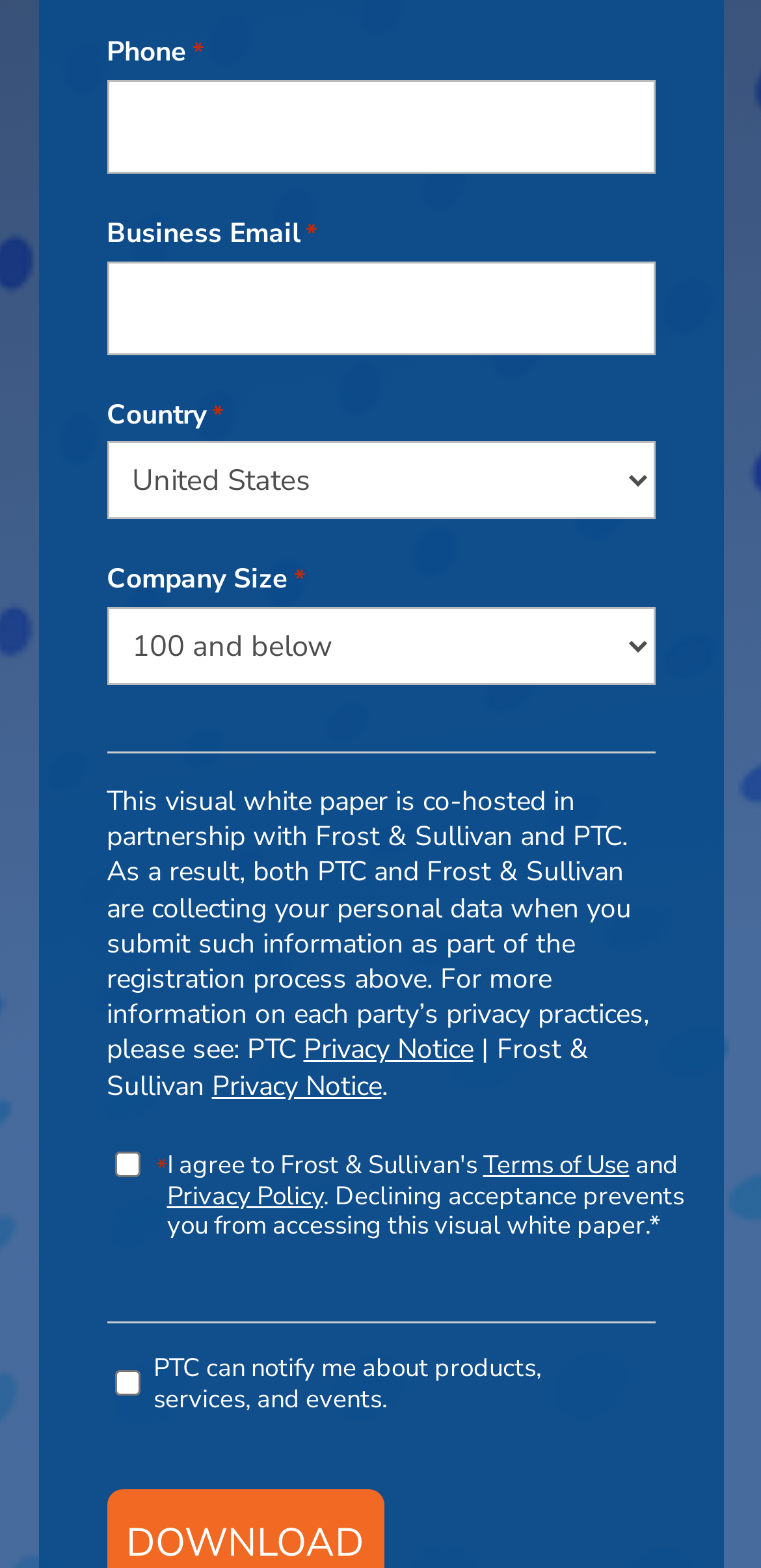Determine the bounding box coordinates of the region I should click to achieve the following instruction: "Select country". Ensure the bounding box coordinates are four float numbers between 0 and 1, i.e., [left, top, right, bottom].

[0.14, 0.282, 0.86, 0.331]